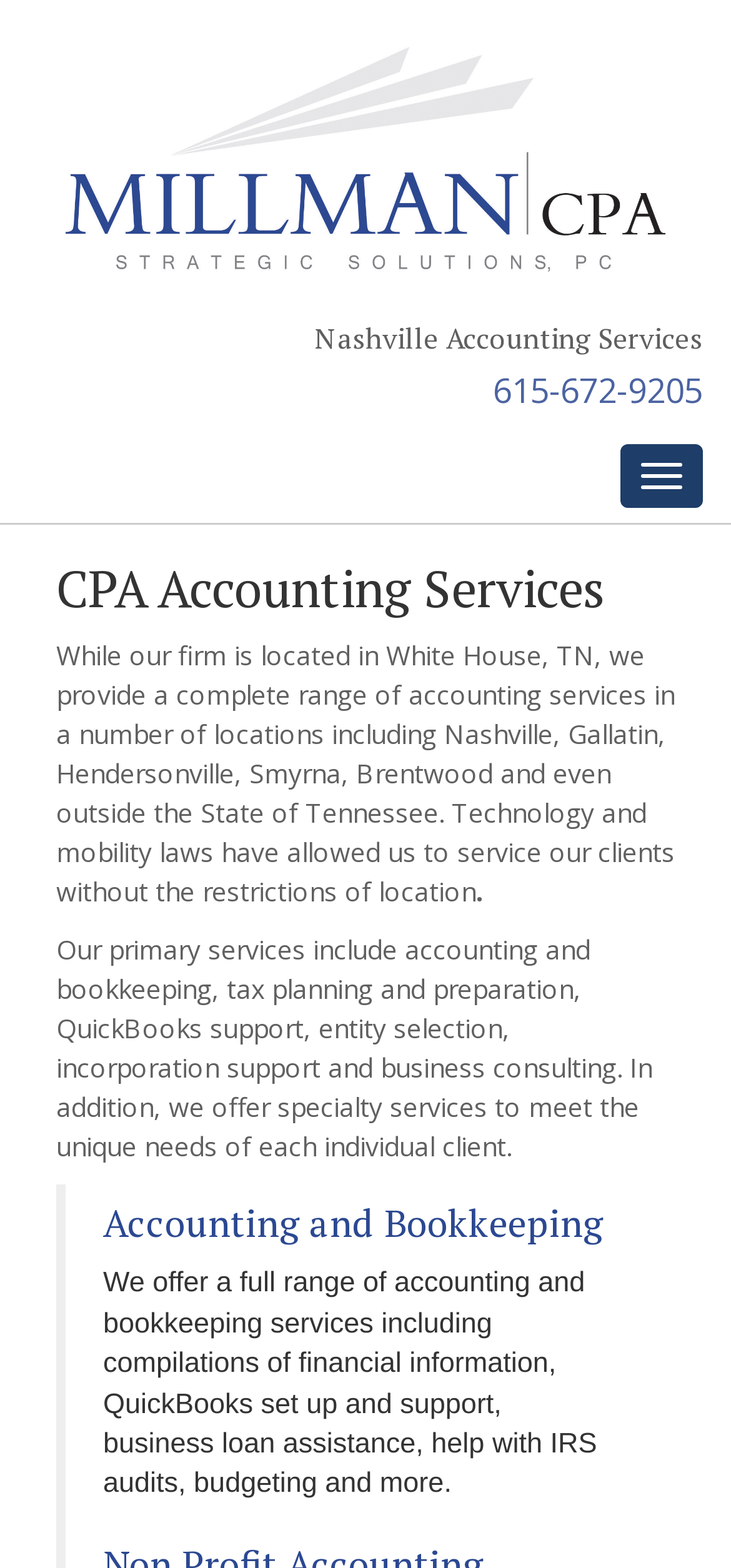What is the location of the firm?
Based on the visual information, provide a detailed and comprehensive answer.

The location of the firm can be found in the StaticText element, which mentions that the firm is located in White House, TN, but provides services to clients in other locations including Nashville, Gallatin, Hendersonville, and others.